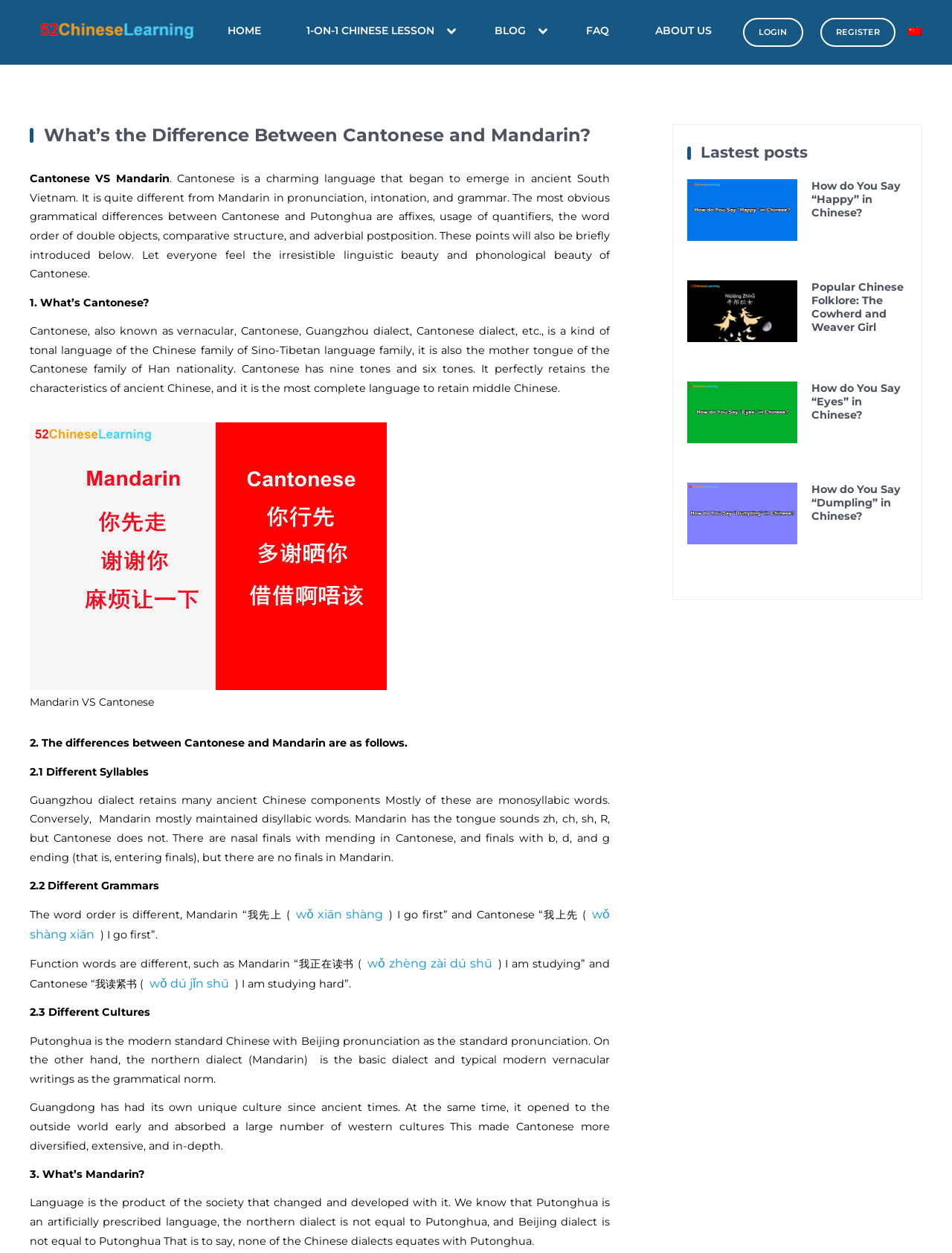Offer a detailed account of what is visible on the webpage.

This webpage is about the differences between Cantonese and Mandarin, two popular Chinese languages. At the top, there is a navigation bar with links to various sections of the website, including "HOME", "1-ON-1 CHINESE LESSON", "BLOG", "FAQ", "ABOUT US", "LOGIN", and "REGISTER". To the left of the navigation bar, there is a small image and a link.

The main content of the webpage is divided into sections, each with a heading. The first section is titled "What’s the Difference Between Cantonese and Mandarin?" and provides an introduction to the topic. Below this, there is a brief overview of Cantonese, describing it as a charming language with a rich history and unique characteristics.

The next section is titled "1. What’s Cantonese?" and provides more information about the language, including its origins, tone system, and characteristics. This is followed by an image with a caption, which appears to be a conversation in Cantonese and Mandarin.

The subsequent sections, titled "2. The differences between Cantonese and Mandarin are as follows", "2.1 Different Syllables", "2.2 Different Grammars", and "2.3 Different Cultures", provide a detailed comparison of the two languages, highlighting their differences in syllables, grammar, and cultural influences.

The final section, titled "3. What’s Mandarin?", discusses the origins and characteristics of Mandarin, including its development as a standardized language and its differences from other Chinese dialects.

At the bottom of the webpage, there is a section titled "Lastest posts", which features a series of images and headings, each linking to a different article or blog post about Chinese language and culture.